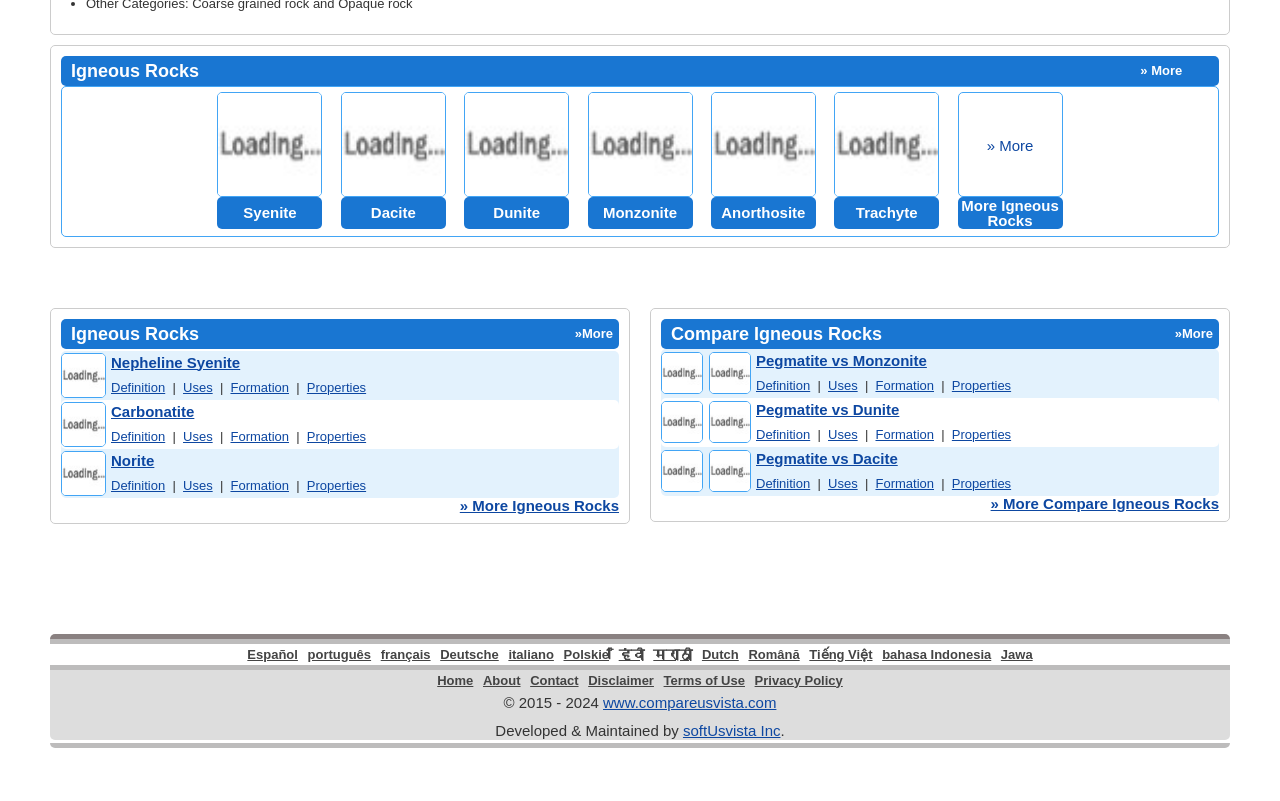Please determine the bounding box coordinates of the element to click in order to execute the following instruction: "click on Syenite". The coordinates should be four float numbers between 0 and 1, specified as [left, top, right, bottom].

[0.17, 0.245, 0.252, 0.285]